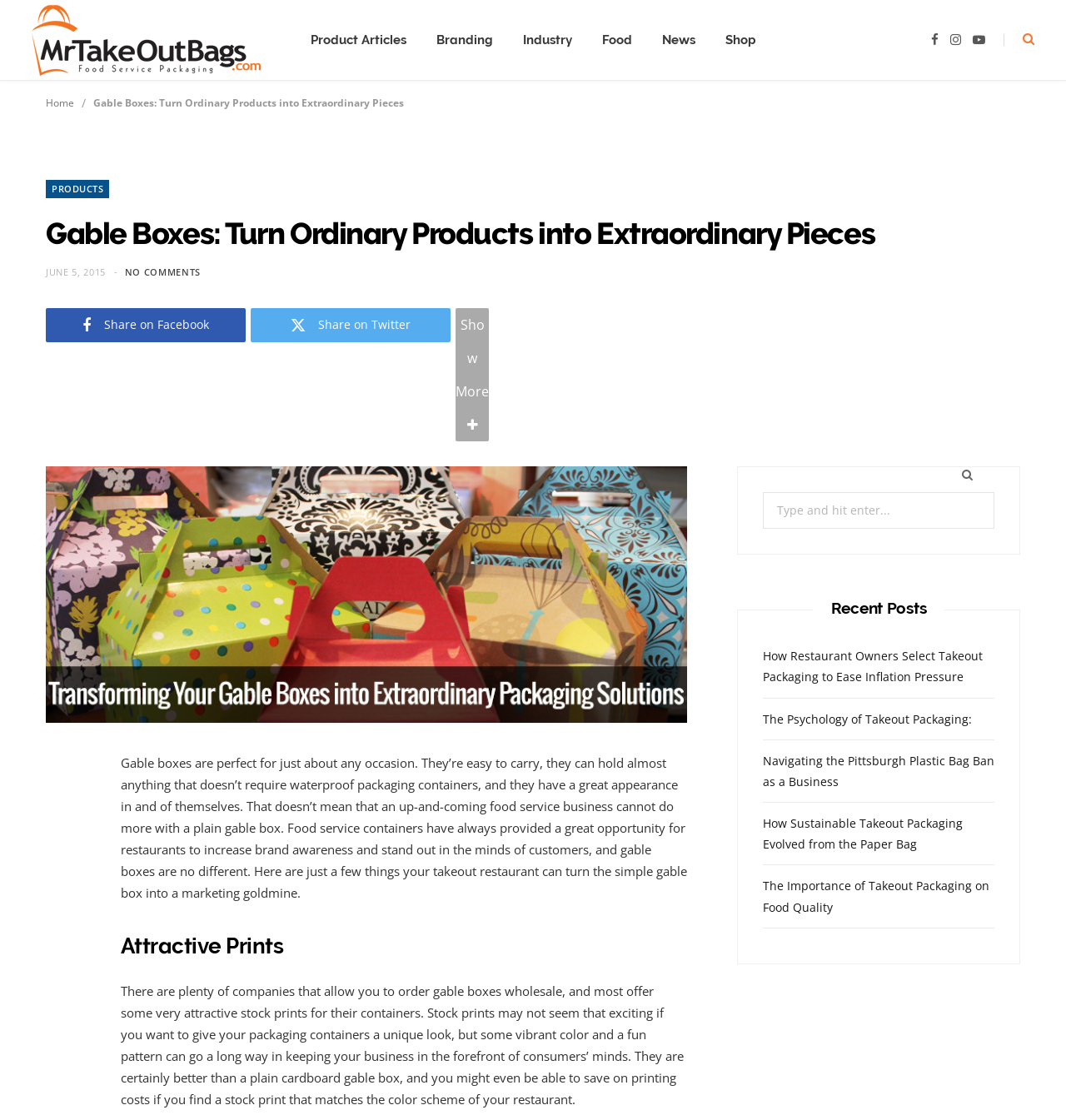What is the main topic of this webpage?
Please answer the question as detailed as possible.

Based on the webpage content, I can see that the main topic is about gable boxes and how to use them as a packaging solution to increase the curb appeal of products. The heading 'Gable Boxes: Turn Ordinary Products into Extraordinary Pieces' and the text 'Transforming Your Ordinary Gable Boxes into Extraordinary Packaging Solutions' suggest that the webpage is focused on gable boxes.